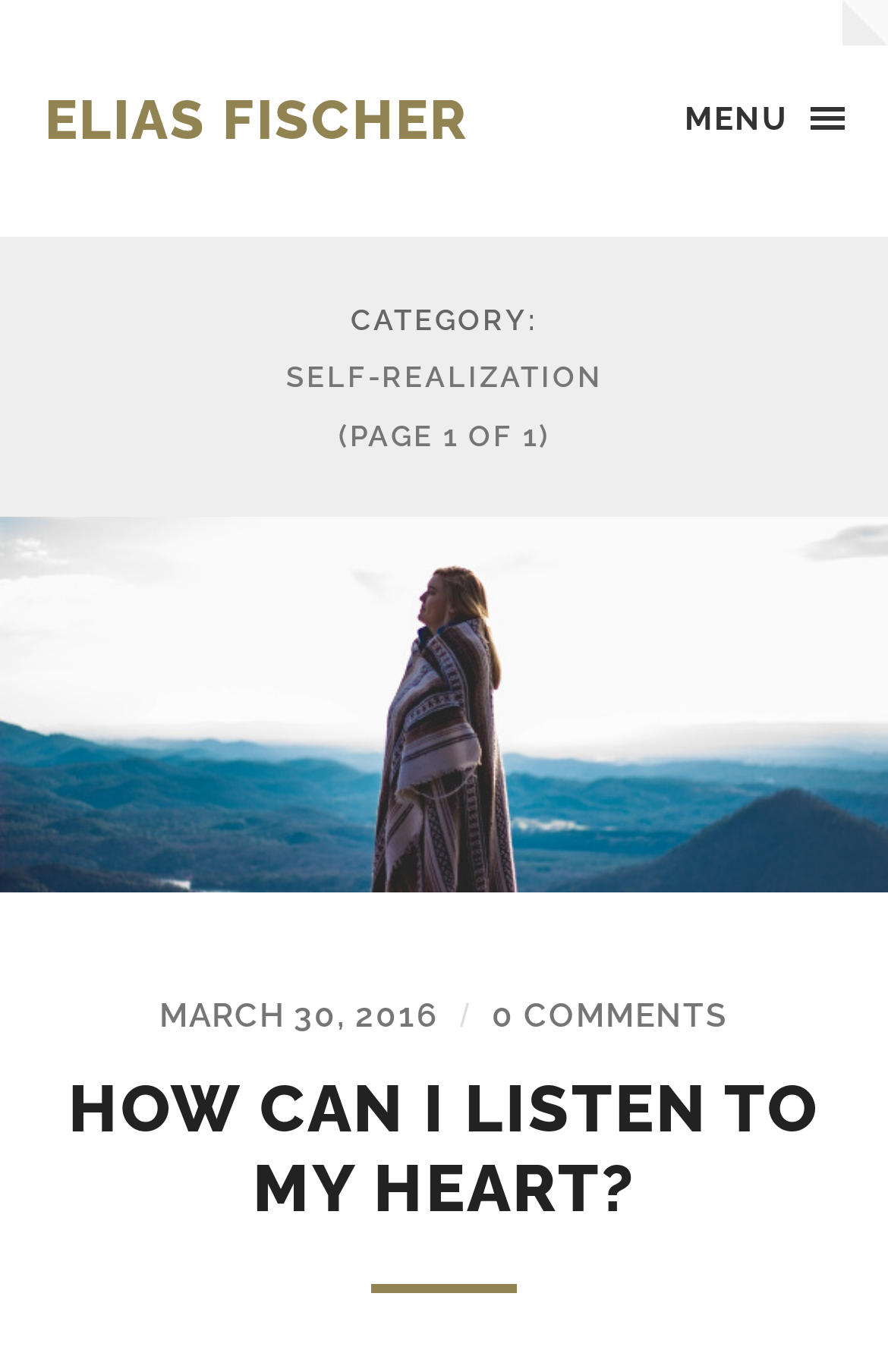Provide a short, one-word or phrase answer to the question below:
What is the date of the post?

March 30, 2016